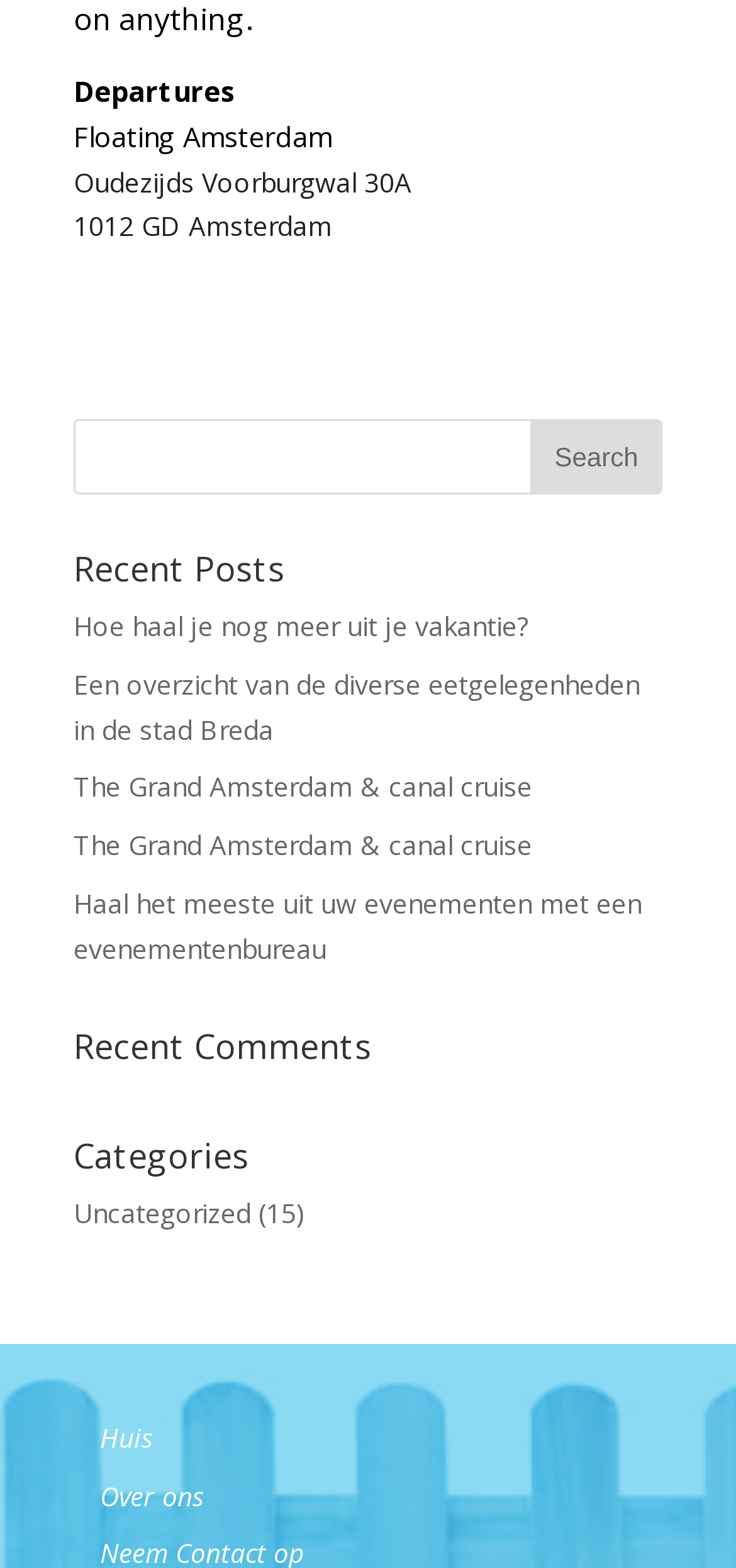Please specify the bounding box coordinates of the clickable section necessary to execute the following command: "View categories".

[0.1, 0.726, 0.9, 0.759]